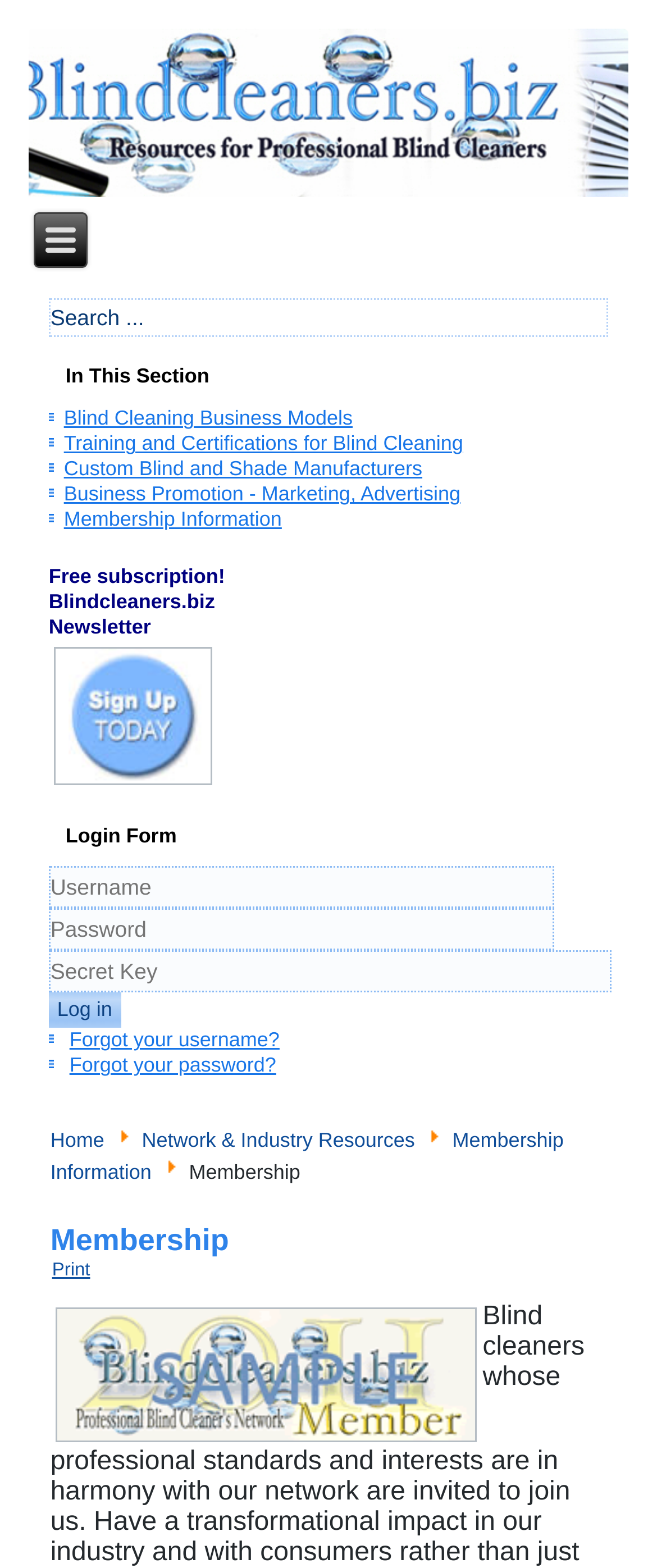Generate a thorough caption that explains the contents of the webpage.

The webpage is a resource site for a national network of professional blind cleaners. At the top, there is a search bar with a placeholder text "Search..." and a link to the left of it. Below the search bar, there is a heading "In This Section" followed by a list of links to various topics related to blind cleaning, including business models, training, and certifications. 

To the right of the search bar, there is a section with a heading "Free subscription!" and a link to sign up for a free newsletter. Below this section, there is a login form with fields for username, password, and secret key, along with a "Log in" button and links to recover forgotten usernames and passwords.

Further down the page, there is an article section with links to different parts of the website, including the home page, network and industry resources, and membership information. Below this section, there is a heading "Membership" with a link to membership information and a link to print the page. 

Finally, there is an image of a gold membership sample from blindcleaners.biz, which is located near the bottom of the page.